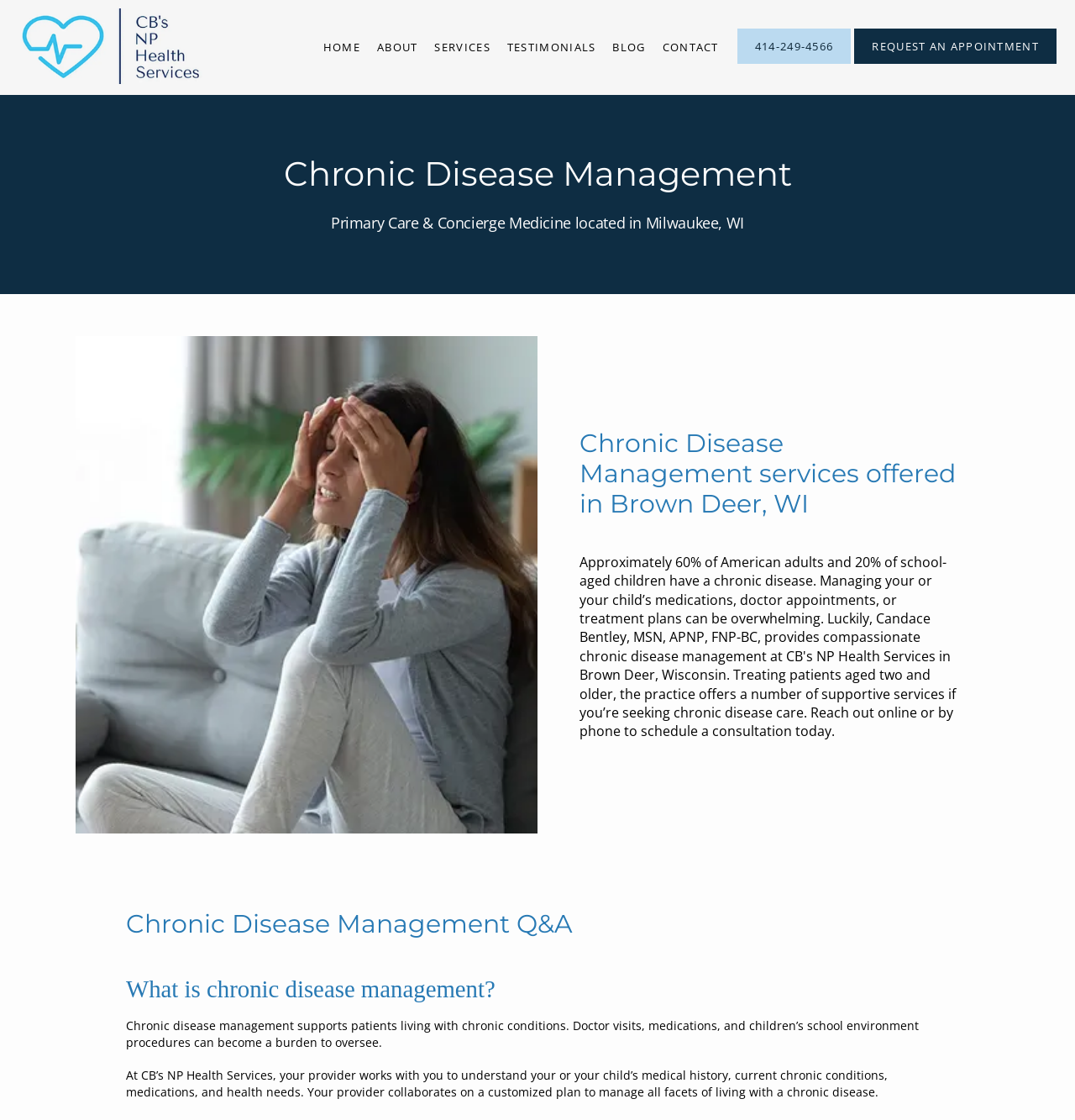Can you find and generate the webpage's heading?

Chronic Disease Management